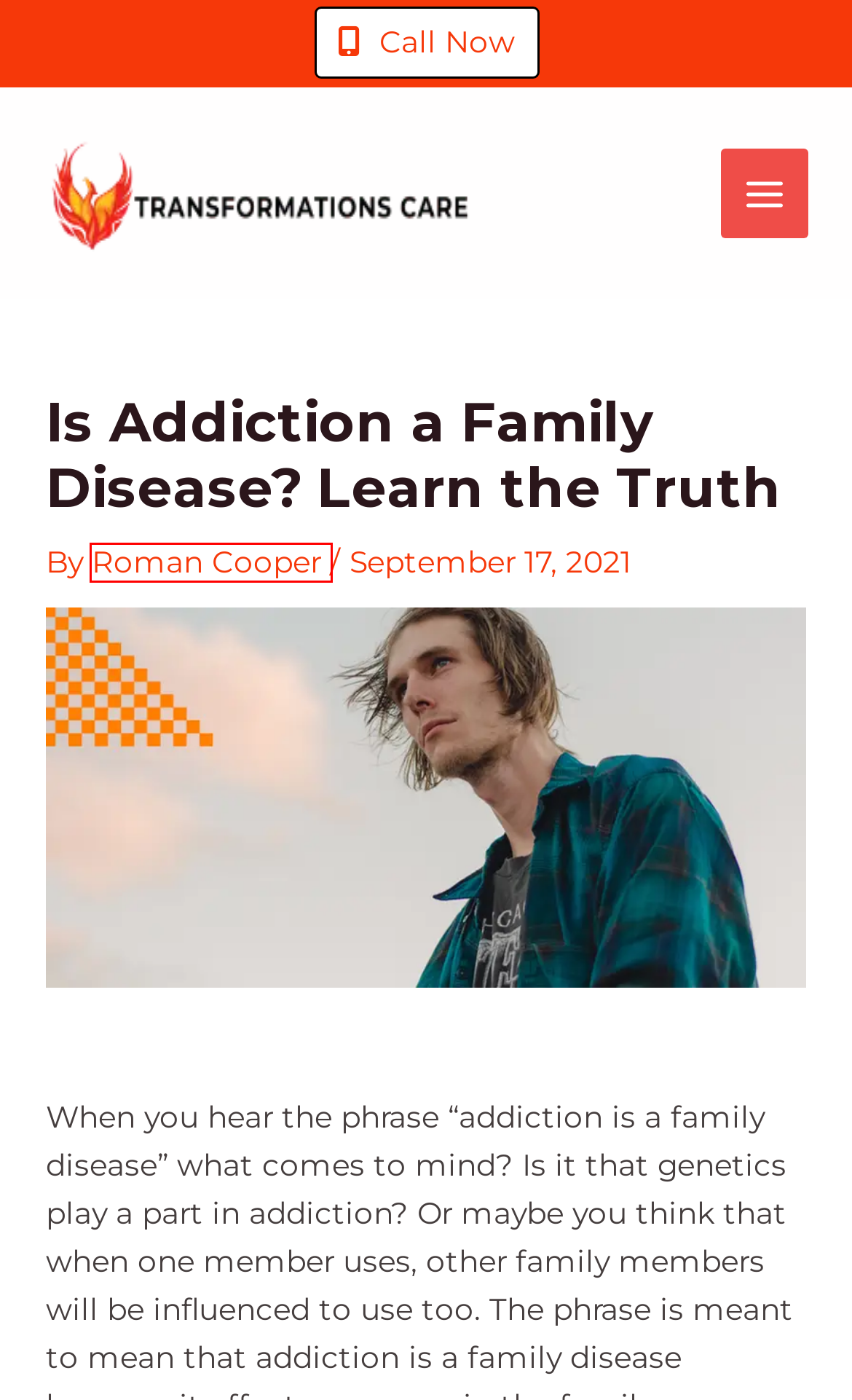Observe the provided screenshot of a webpage with a red bounding box around a specific UI element. Choose the webpage description that best fits the new webpage after you click on the highlighted element. These are your options:
A. # 1 Outstanding Painkiller Addiction Treatment Program In Los Angeles
B. Does Rehab Work? Residential Treatment Vs. IOP | Transformations Care
C. Transformations Care Recovery | Home
D. #1 Outstanding Suboxone Treatment | Transformations Care
E. #1 Best Meth Addiction Treatment | Transformations Care
F. Roman Cooper, Author At Transformations Care
G. Drug Addiction Treatment Program In US | Transformations Care
H. #1 Outstanding Methadone Treatment | Transformations Care

F